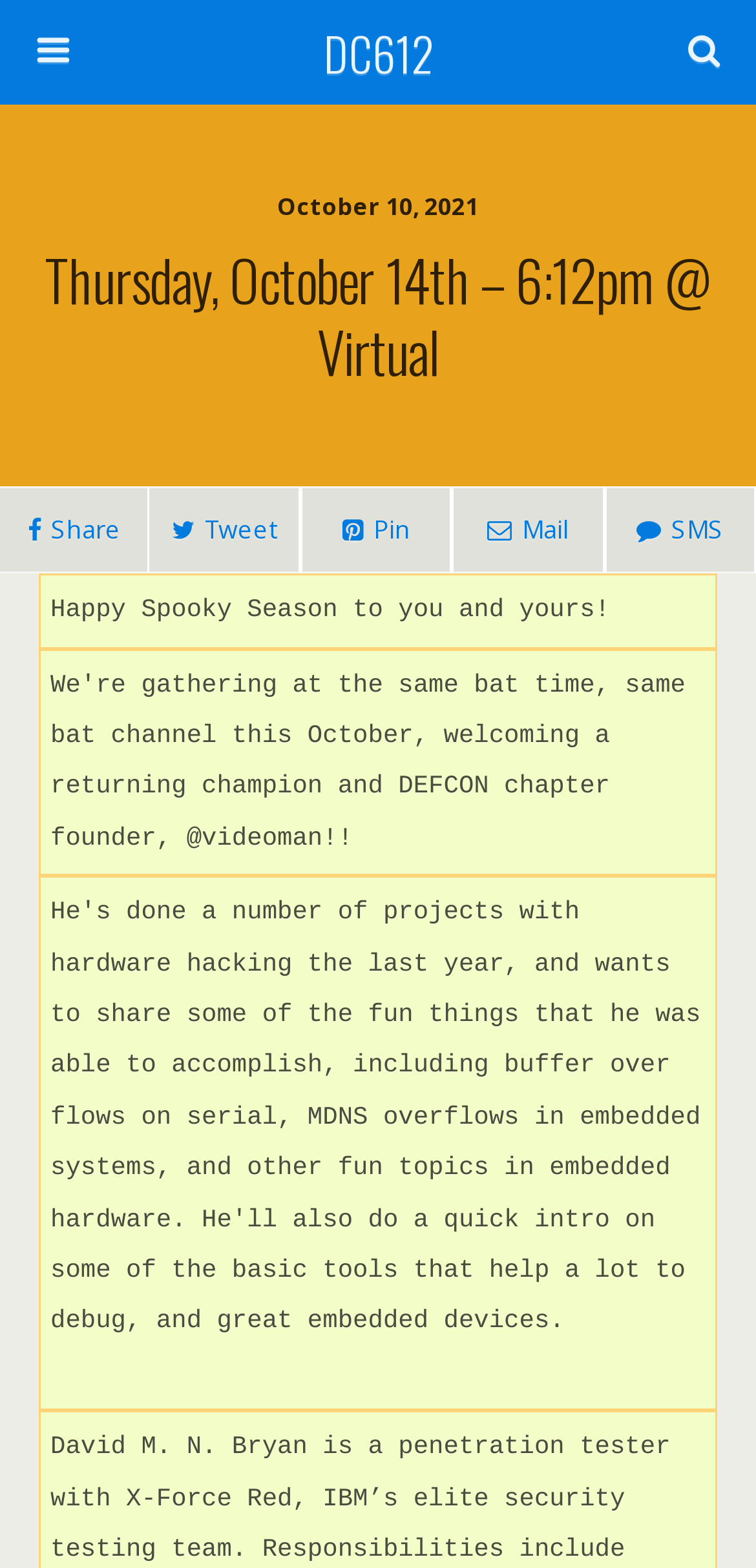Using the element description: "name="submit" value="Search"", determine the bounding box coordinates. The coordinates should be in the format [left, top, right, bottom], with values between 0 and 1.

[0.764, 0.073, 0.949, 0.106]